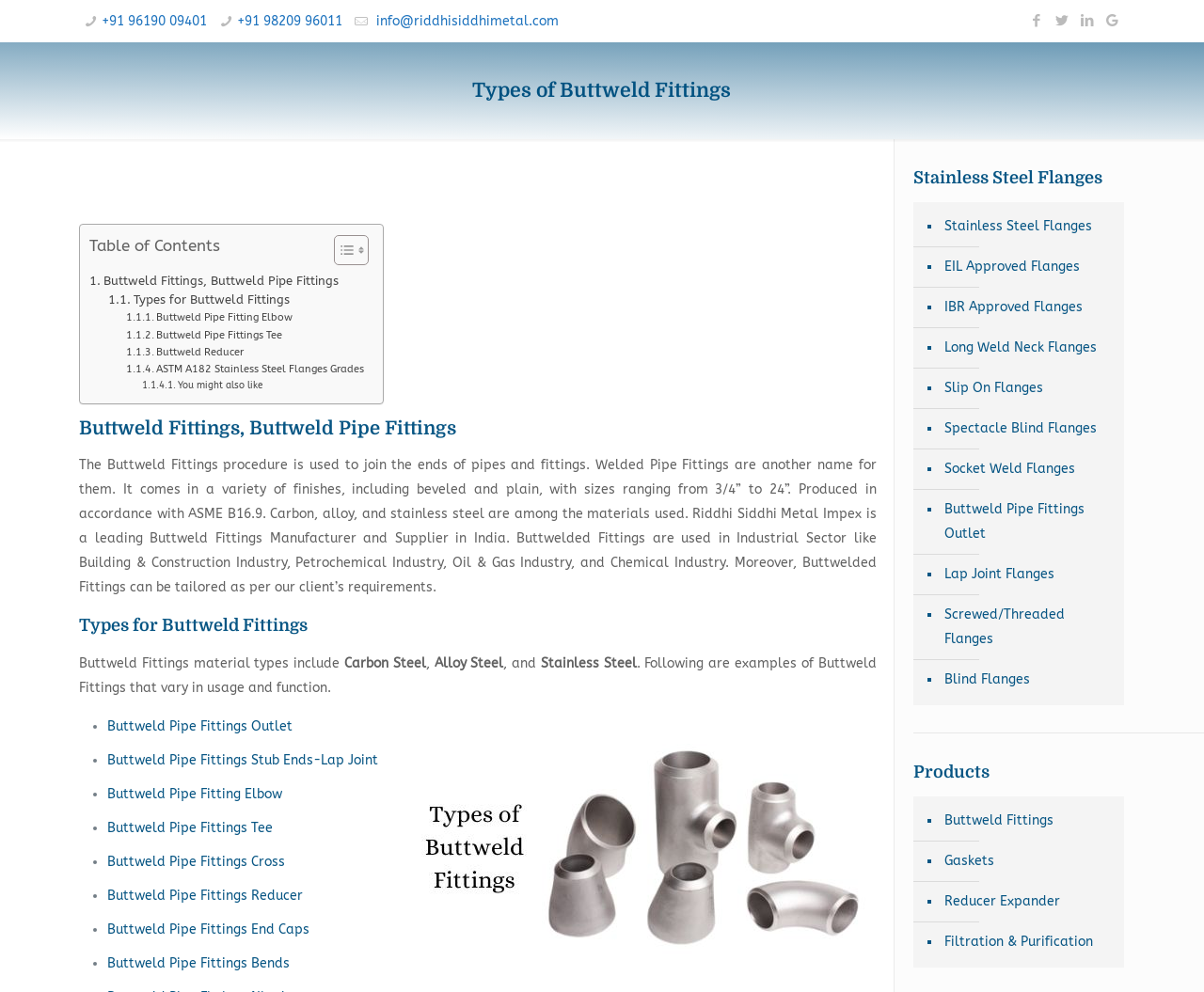Please provide a brief answer to the following inquiry using a single word or phrase:
What materials are used to make Buttweld Fittings?

Carbon, alloy, and stainless steel